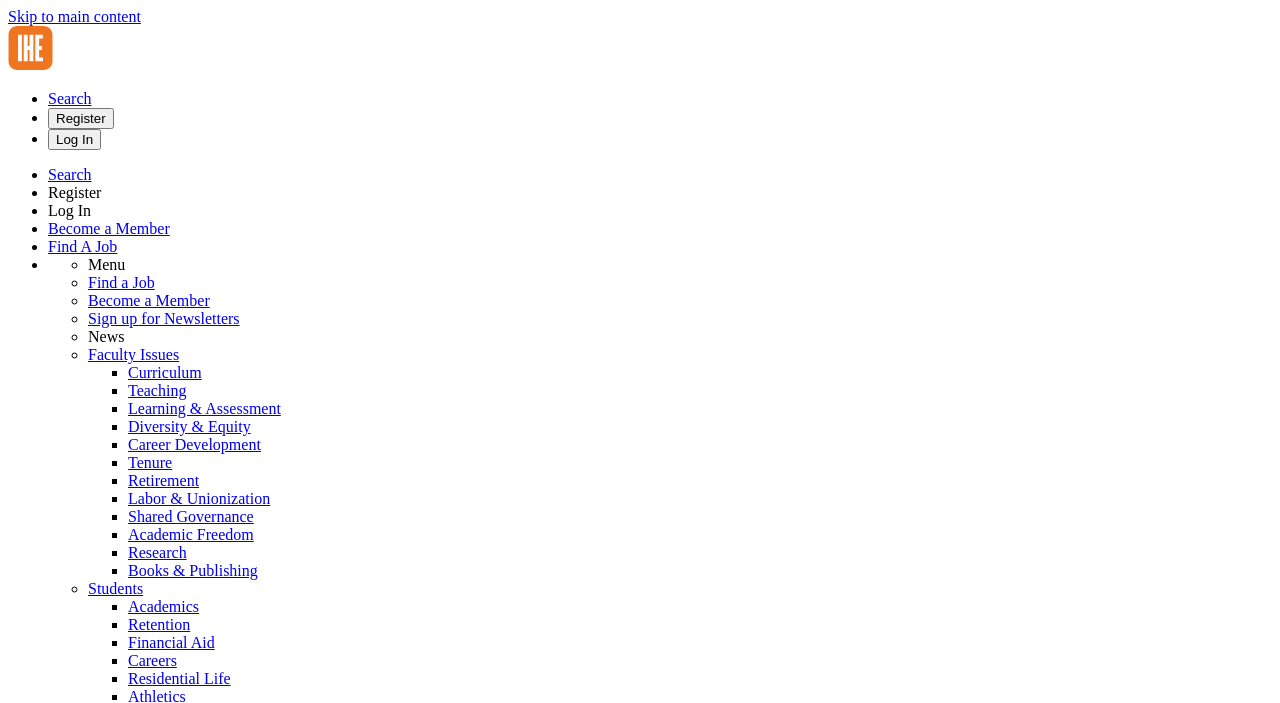What is the text of the first link in the webpage?
From the image, respond using a single word or phrase.

Skip to main content